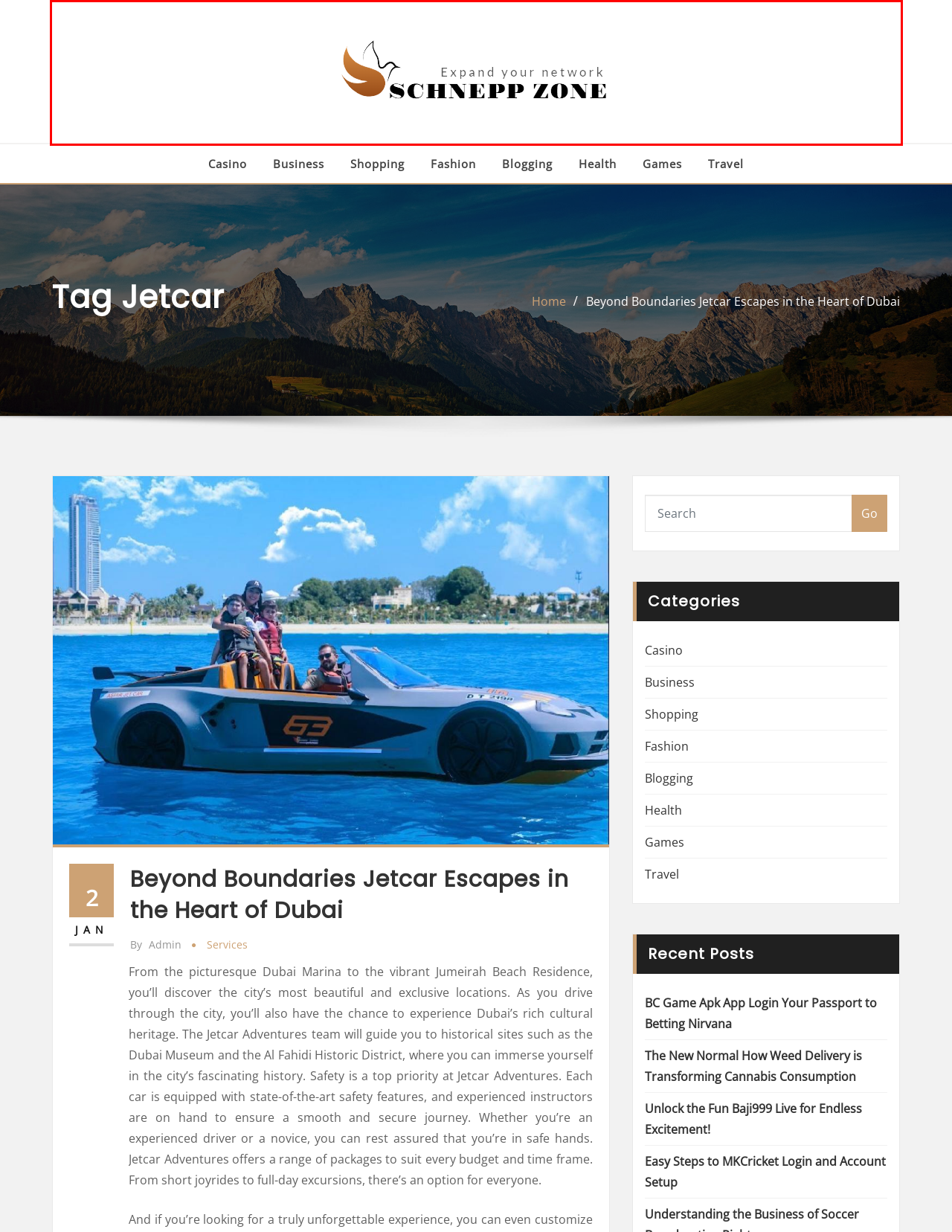Inspect the provided webpage screenshot, concentrating on the element within the red bounding box. Select the description that best represents the new webpage after you click the highlighted element. Here are the candidates:
A. Easy Steps to MKCricket Login and Account Setup – Schnepp Zone
B. January 2024 – Schnepp Zone
C. Beyond Boundaries Jetcar Escapes in the Heart of Dubai – Schnepp Zone
D. Shopping – Schnepp Zone
E. Unlock the Fun Baji999 Live for Endless Excitement! – Schnepp Zone
F. Health – Schnepp Zone
G. The New Normal How Weed Delivery is Transforming Cannabis Consumption – Schnepp Zone
H. Schnepp Zone – Expand your network

H